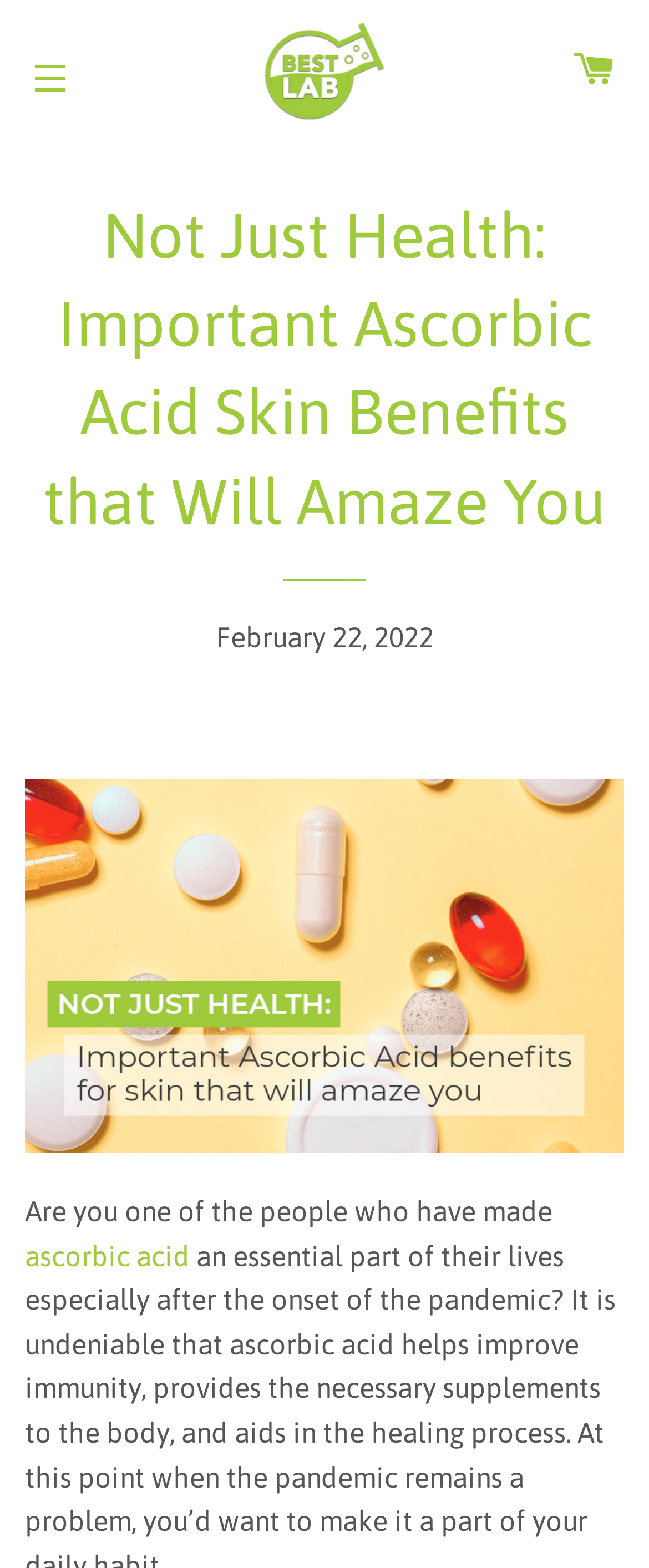Reply to the question with a brief word or phrase: What is the navigation menu?

SITE NAVIGATION